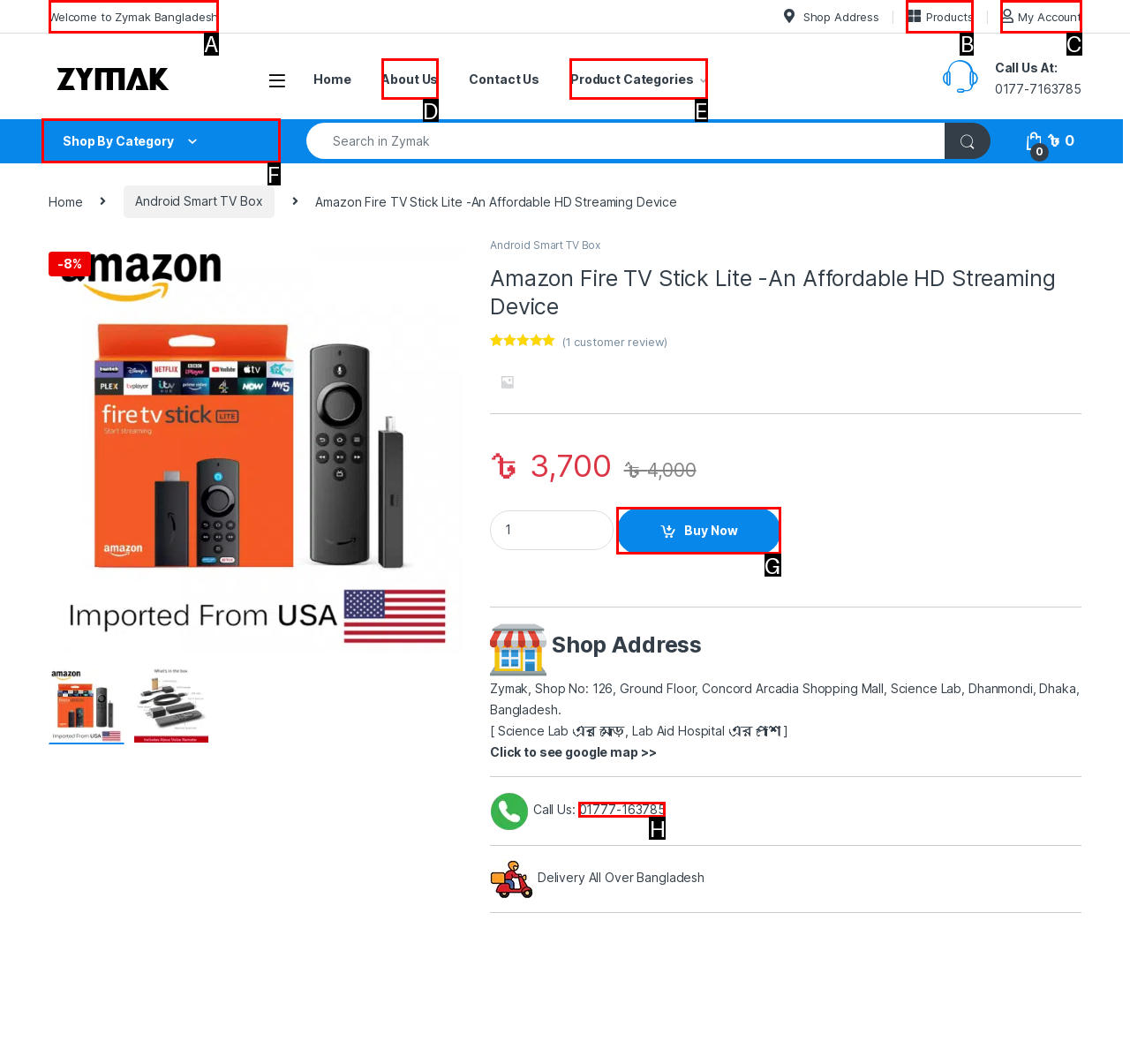Tell me the letter of the correct UI element to click for this instruction: Visit the Ministry of Education New Zealand home page. Answer with the letter only.

None